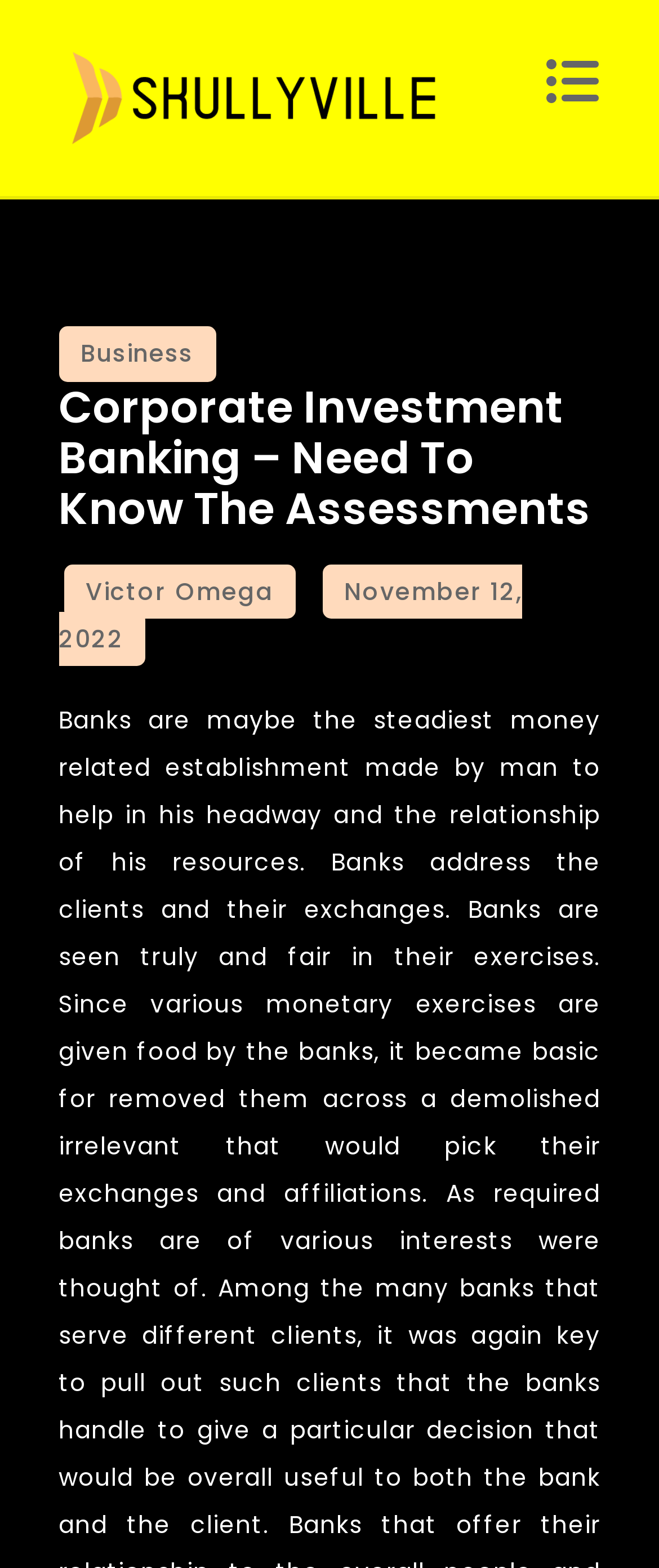Produce an elaborate caption capturing the essence of the webpage.

The webpage appears to be an article or blog post about Corporate Investment Banking, specifically discussing the assessments. At the top-left corner, there is a link and an image, both labeled "Positive fitness", which may be a logo or a banner. Below this, there is a button with an icon, likely a navigation or menu button.

The main content of the page is headed by a title, "Corporate Investment Banking – Need To Know The Assessments", which is centered near the top of the page. Below the title, there are three links: "Business" on the left, and "Victor Omega" and "November 12, 2022" on the right, which may be the author's name and the publication date, respectively.

There are no other notable UI elements or images on the page, aside from the "Positive fitness" image and the button icon. The overall structure of the page is simple, with a clear hierarchy of elements and a focus on the main article content.